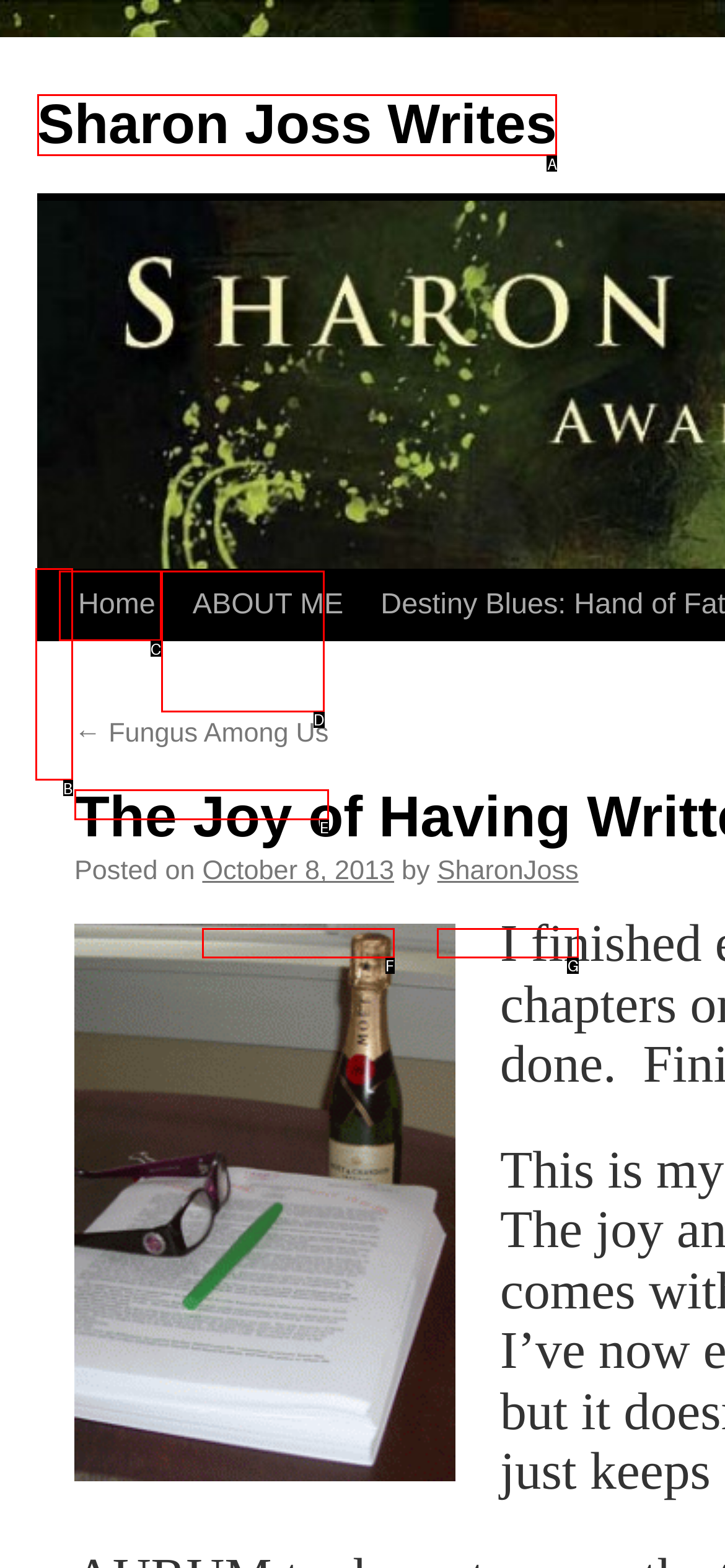Which option is described as follows: ← Fungus Among Us
Answer with the letter of the matching option directly.

E